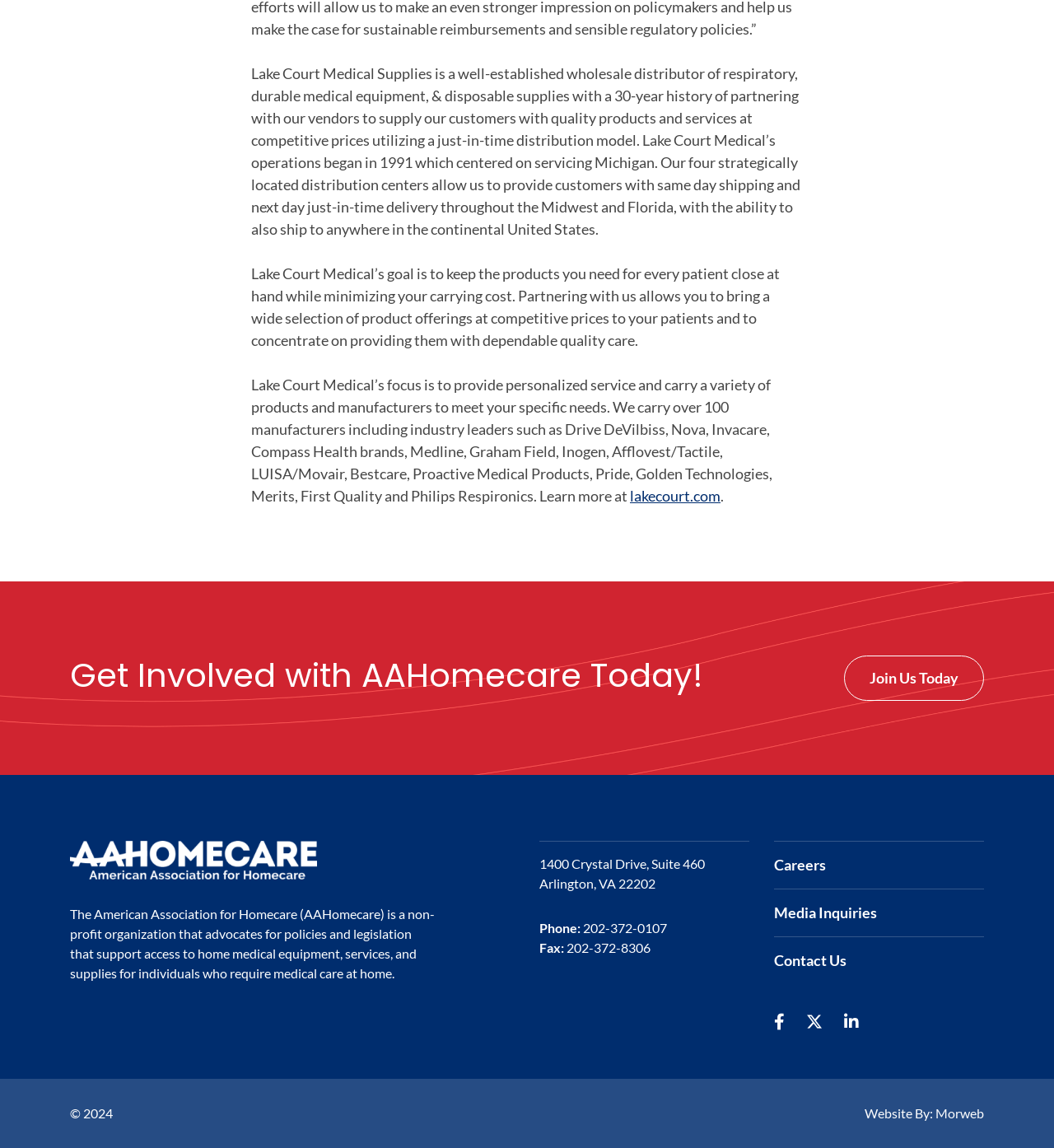What is the name of the non-profit organization mentioned on the webpage?
Craft a detailed and extensive response to the question.

The StaticText element with the text 'The American Association for Homecare (AAHomecare) is a non-profit organization that advocates for policies and legislation that support access to home medical equipment, services, and supplies for individuals who require medical care at home.' mentions the name of the non-profit organization as American Association for Homecare.